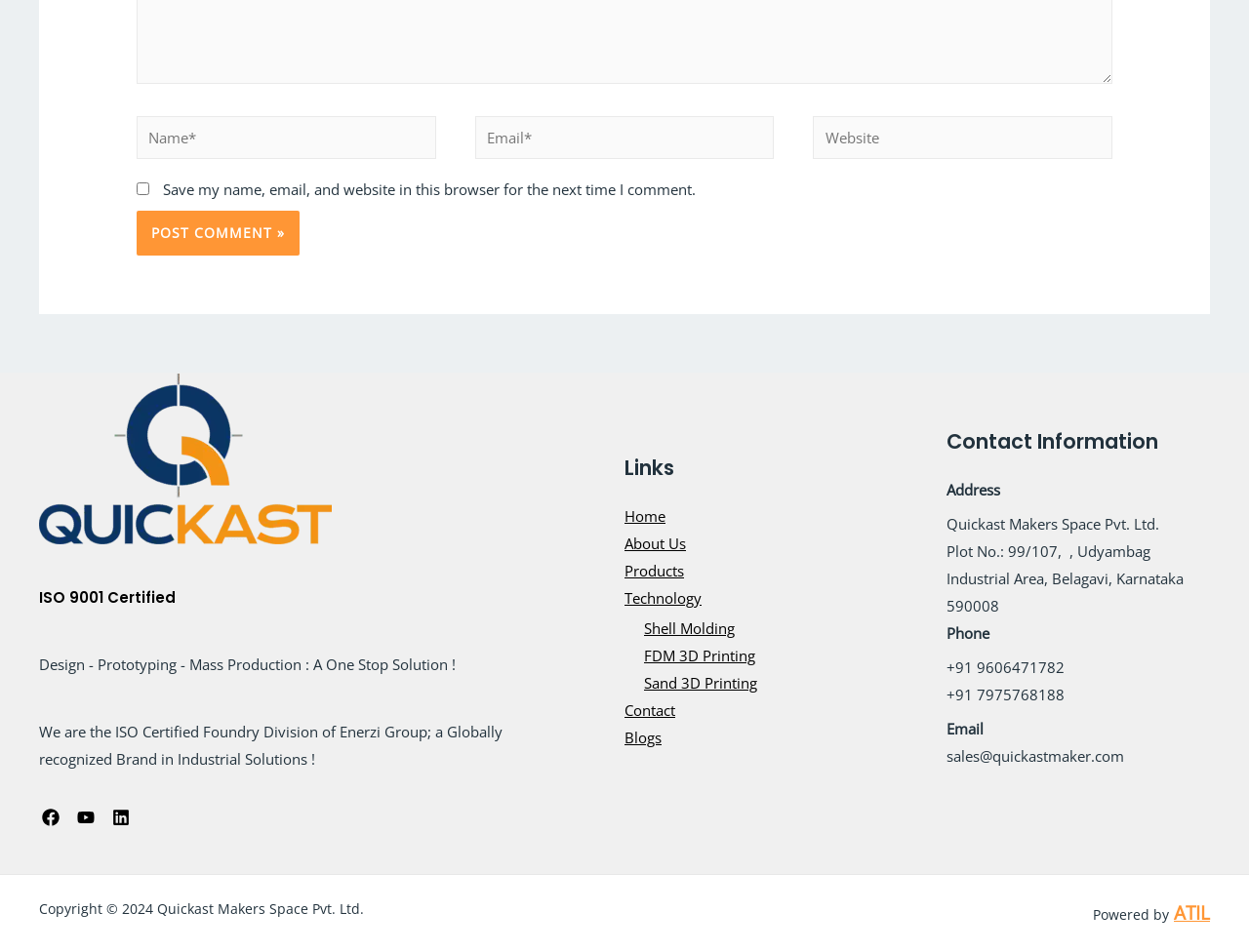Find the bounding box coordinates for the area you need to click to carry out the instruction: "Visit Facebook". The coordinates should be four float numbers between 0 and 1, indicated as [left, top, right, bottom].

[0.031, 0.846, 0.05, 0.871]